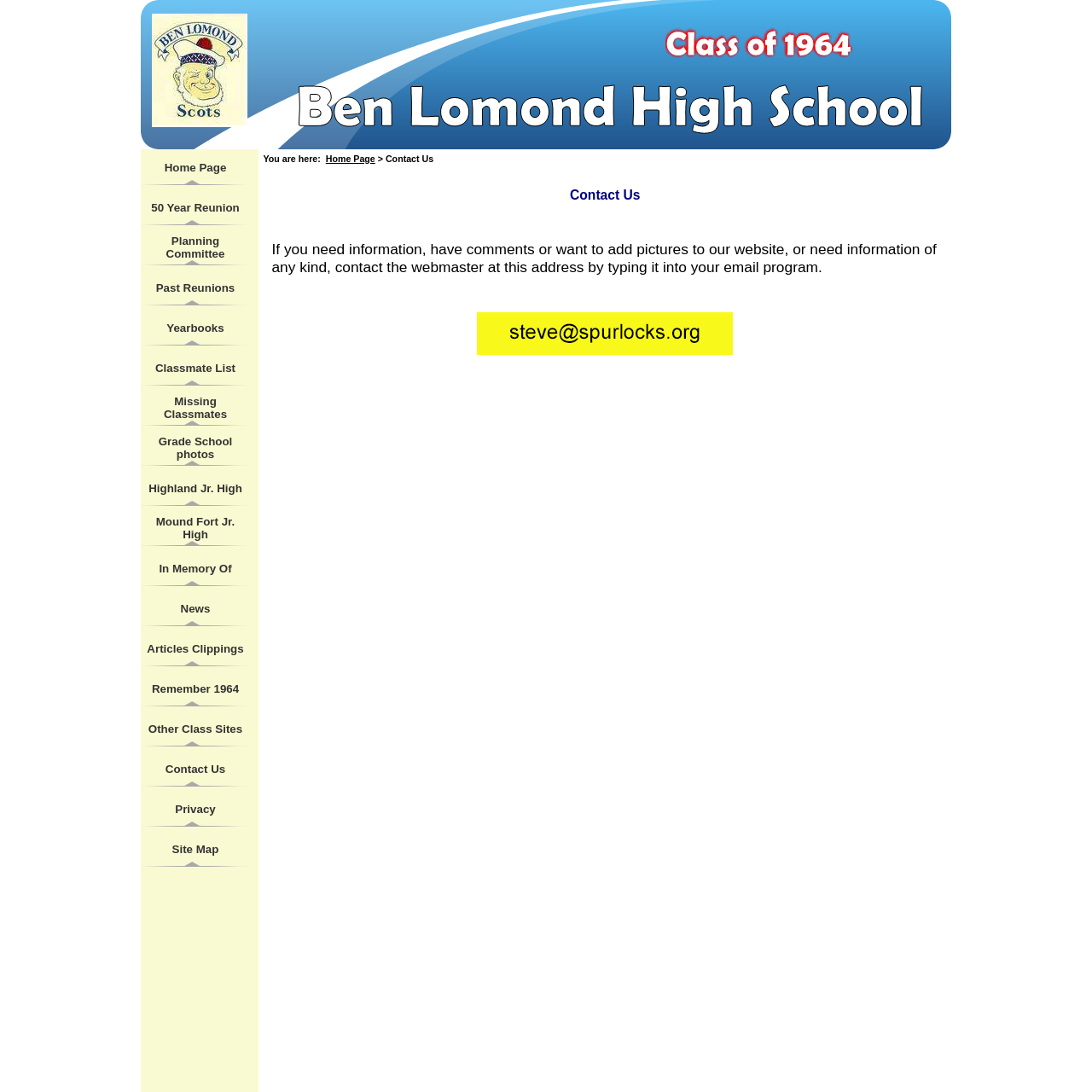What is the first link on the webpage?
Using the image, give a concise answer in the form of a single word or short phrase.

Home Page